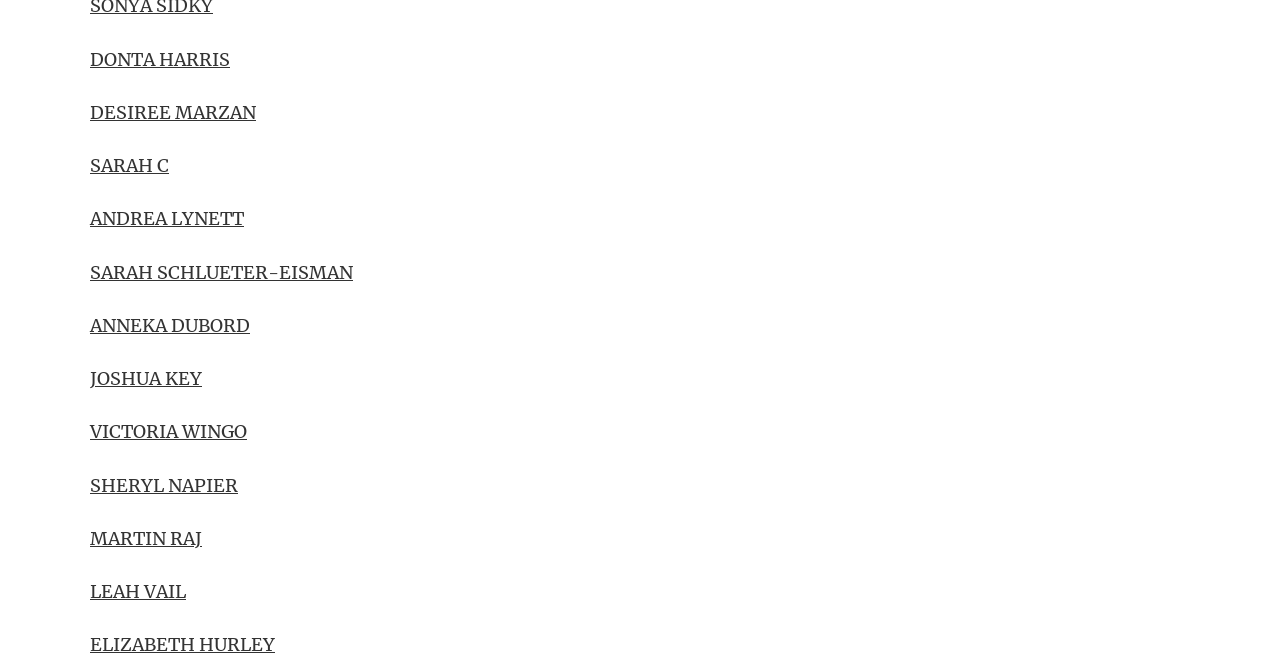How many links are on the webpage? Please answer the question using a single word or phrase based on the image.

11